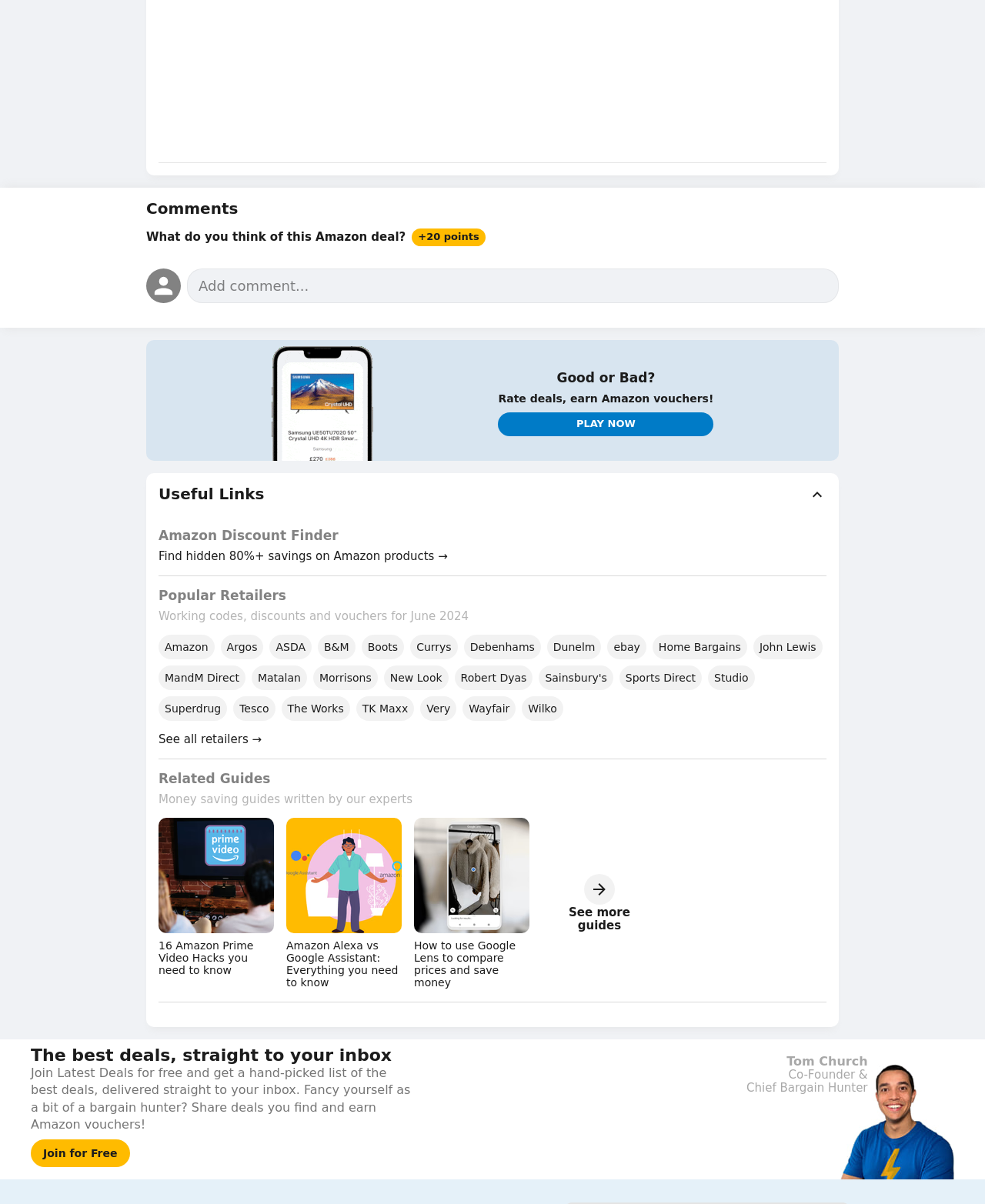For the element described, predict the bounding box coordinates as (top-left x, top-left y, bottom-right x, bottom-right y). All values should be between 0 and 1. Element description: TK Maxx

[0.362, 0.578, 0.42, 0.599]